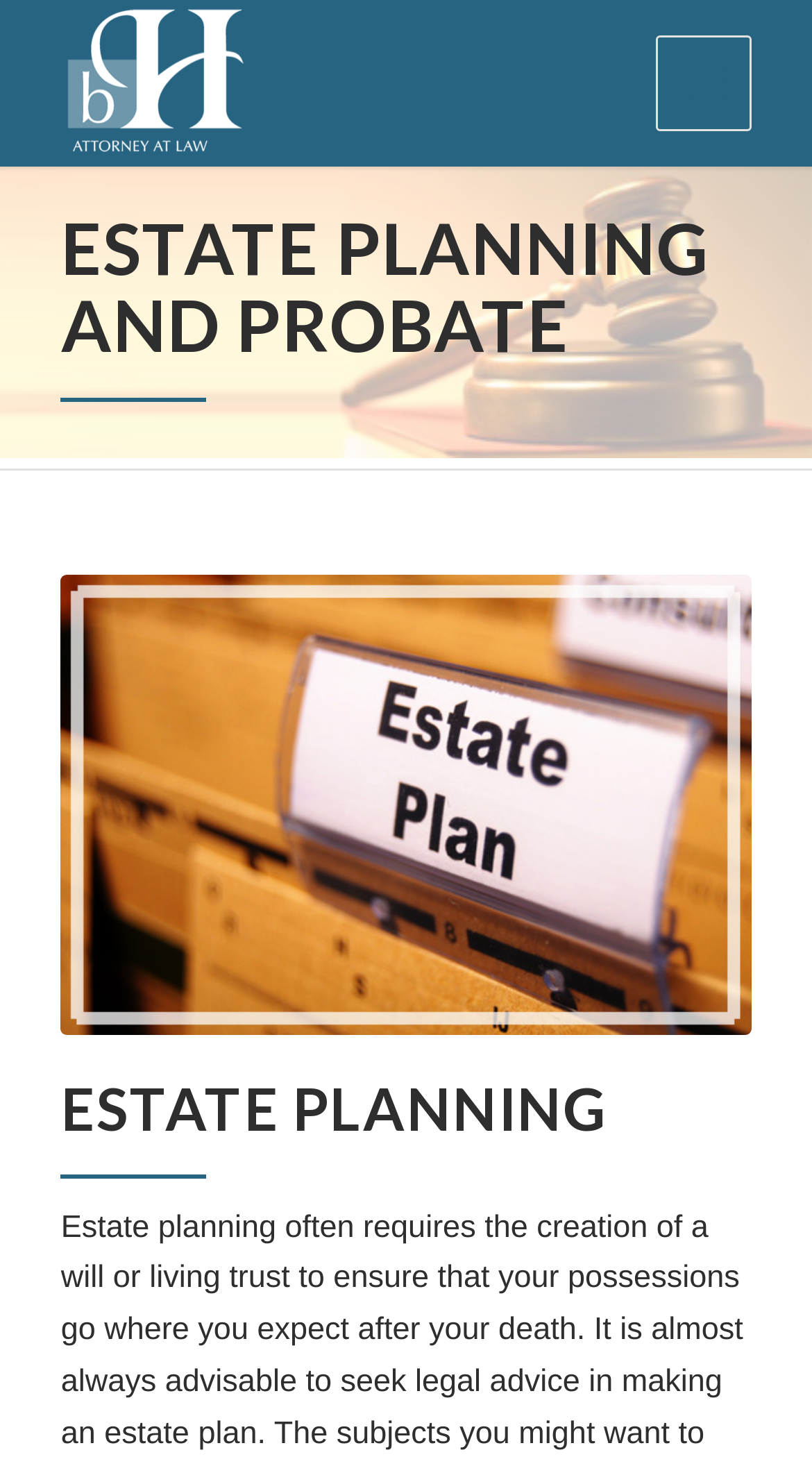What is the topic of the webpage? Look at the image and give a one-word or short phrase answer.

Estate Planning and Probate